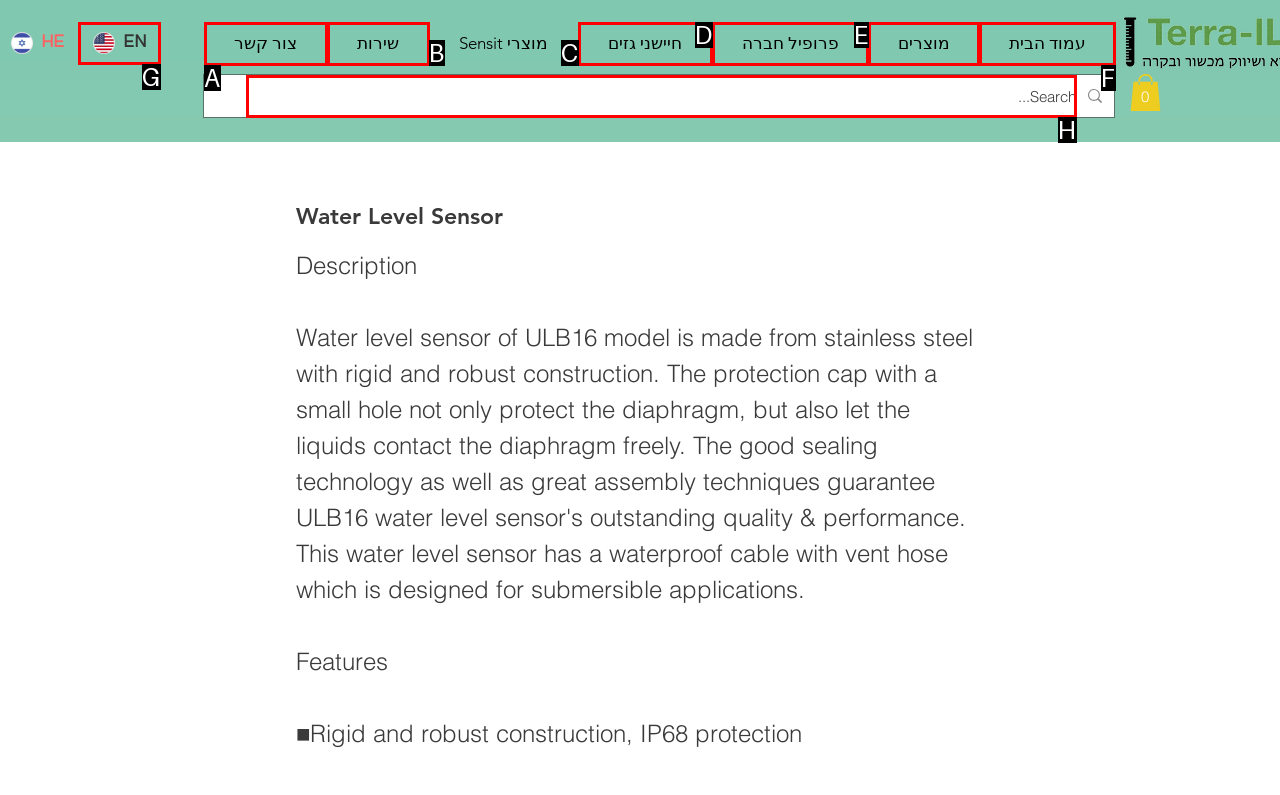Choose the letter of the option you need to click to Switch to English. Answer with the letter only.

G